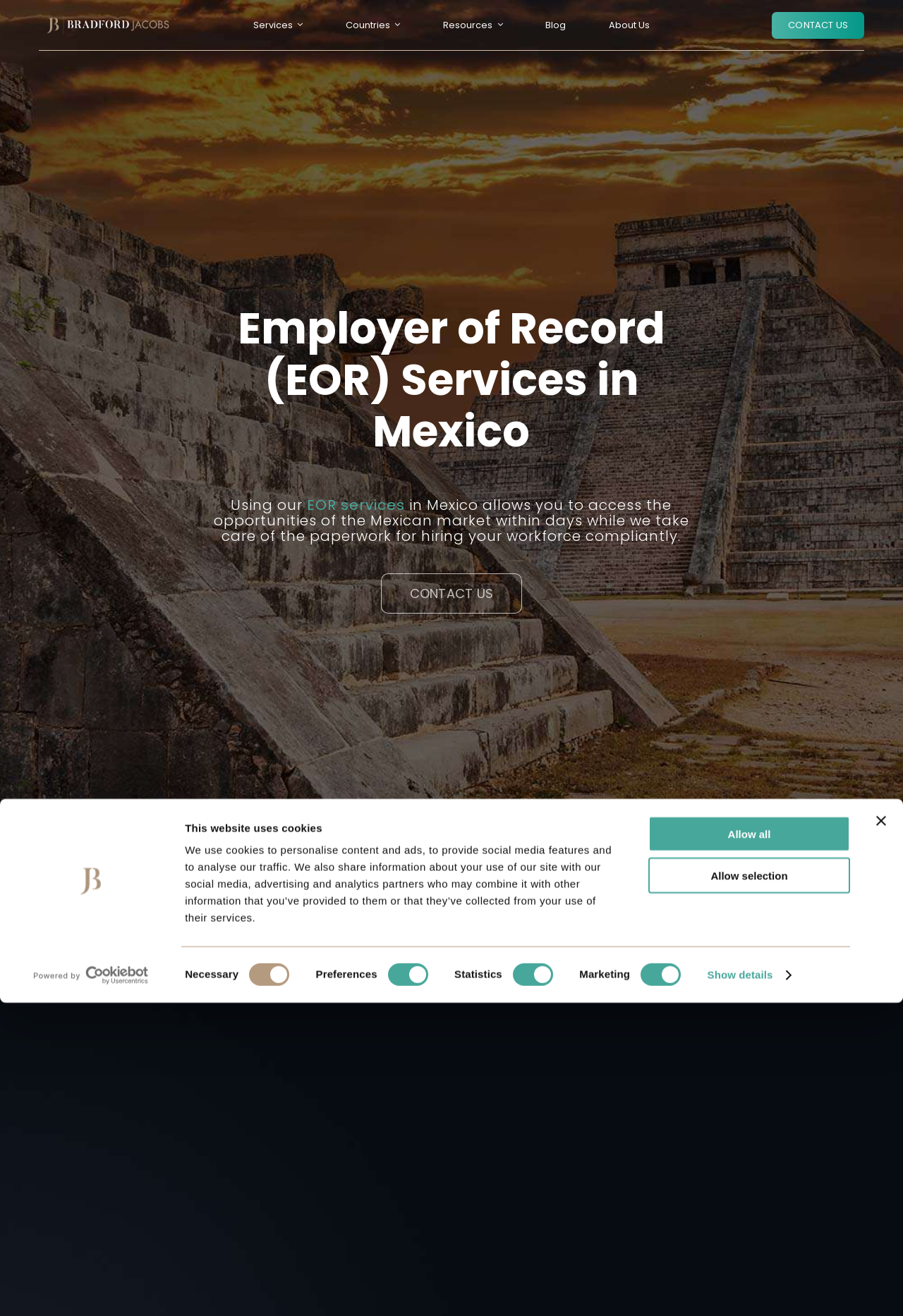Determine the main text heading of the webpage and provide its content.

Employer of Record (EOR) Services in Mexico